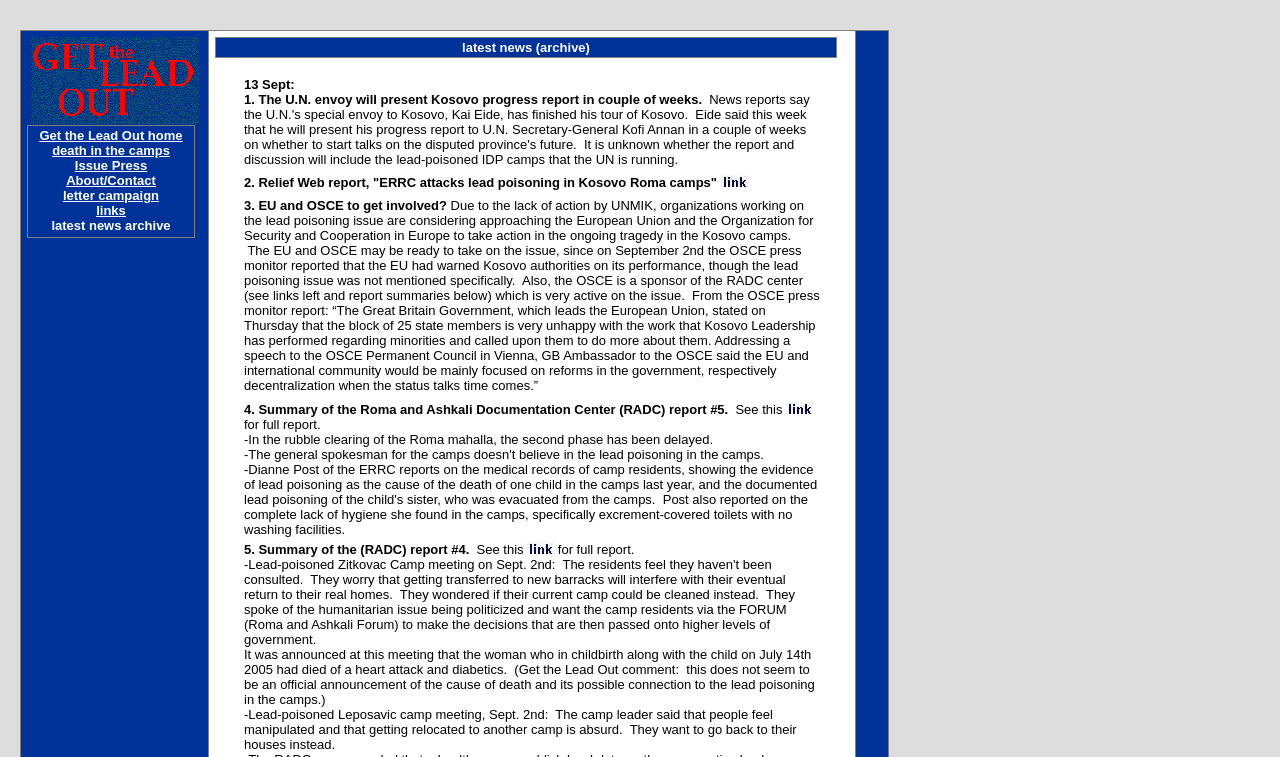Provide a single word or phrase to answer the given question: 
What is the name of the center mentioned in the report #5?

Roma and Ashkali Documentation Center (RADC)